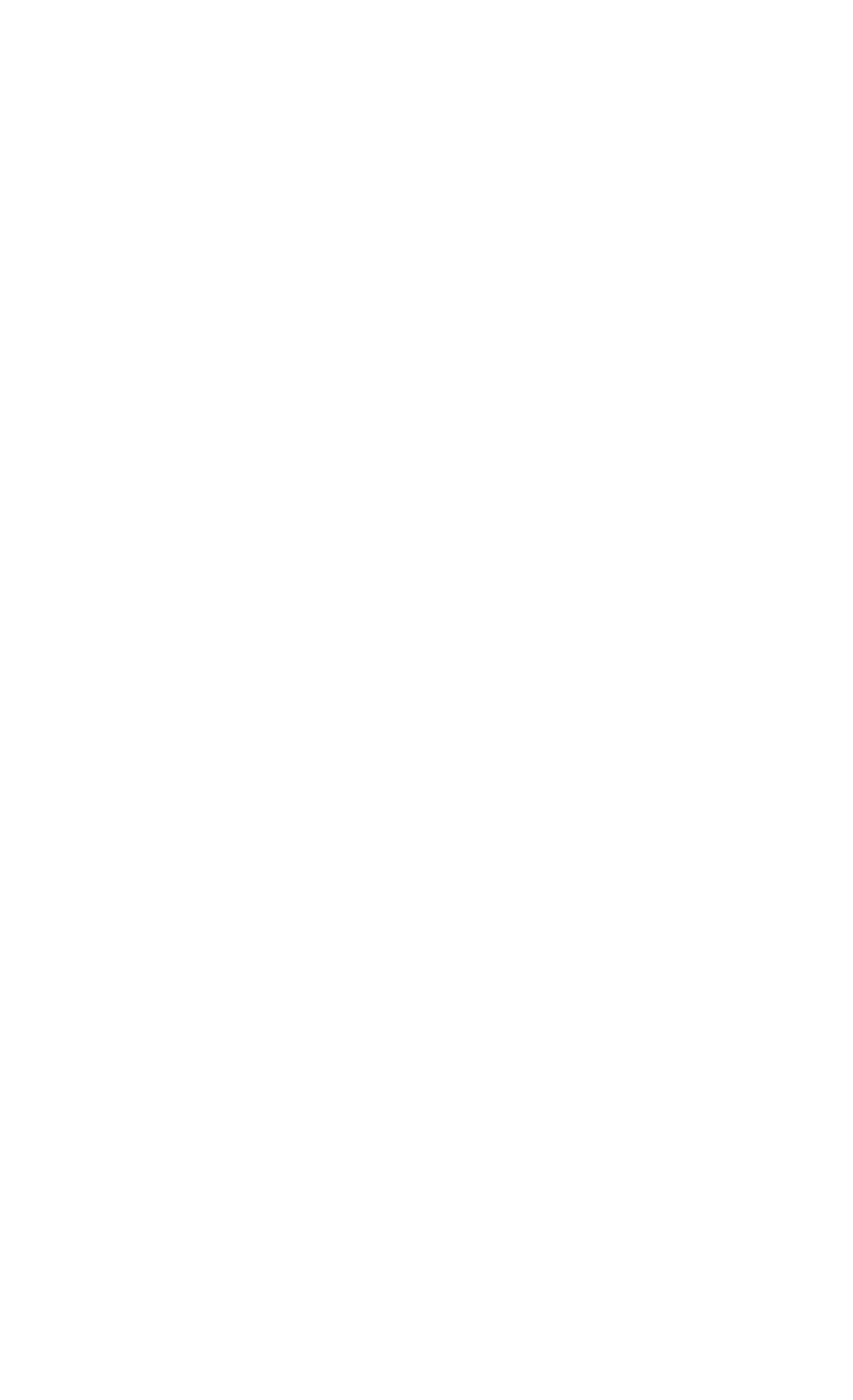Please provide a detailed answer to the question below by examining the image:
What is the second link under the 'Service & Knowledge' heading?

The 'Service & Knowledge' heading is located at [0.062, 0.87, 0.897, 0.905] and has only one link underneath it, which is 'Case studies'.